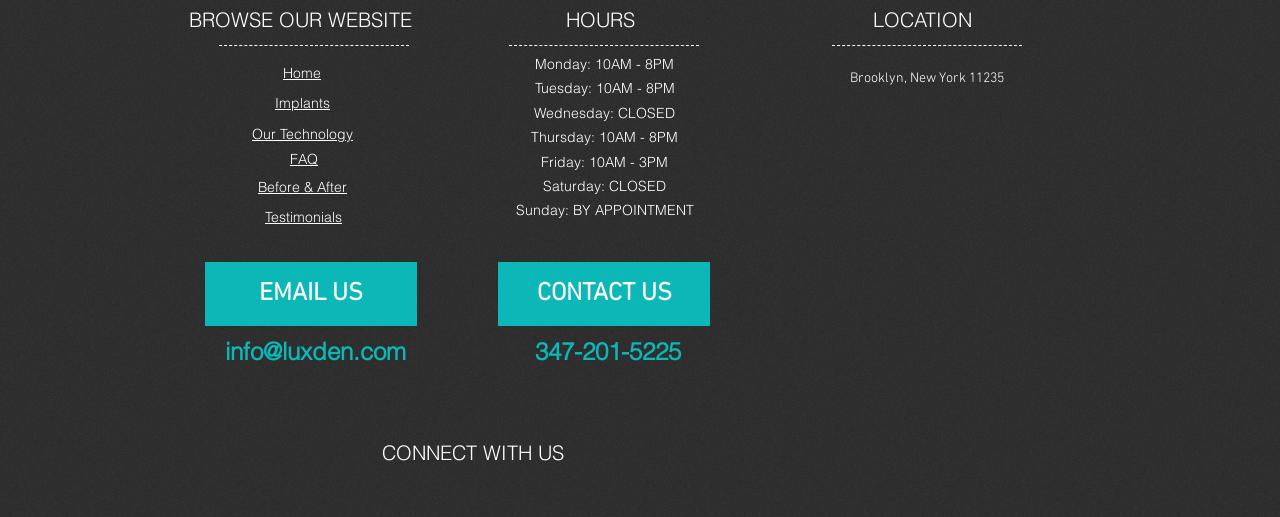Please identify the bounding box coordinates of the clickable area that will allow you to execute the instruction: "Contact the company".

None